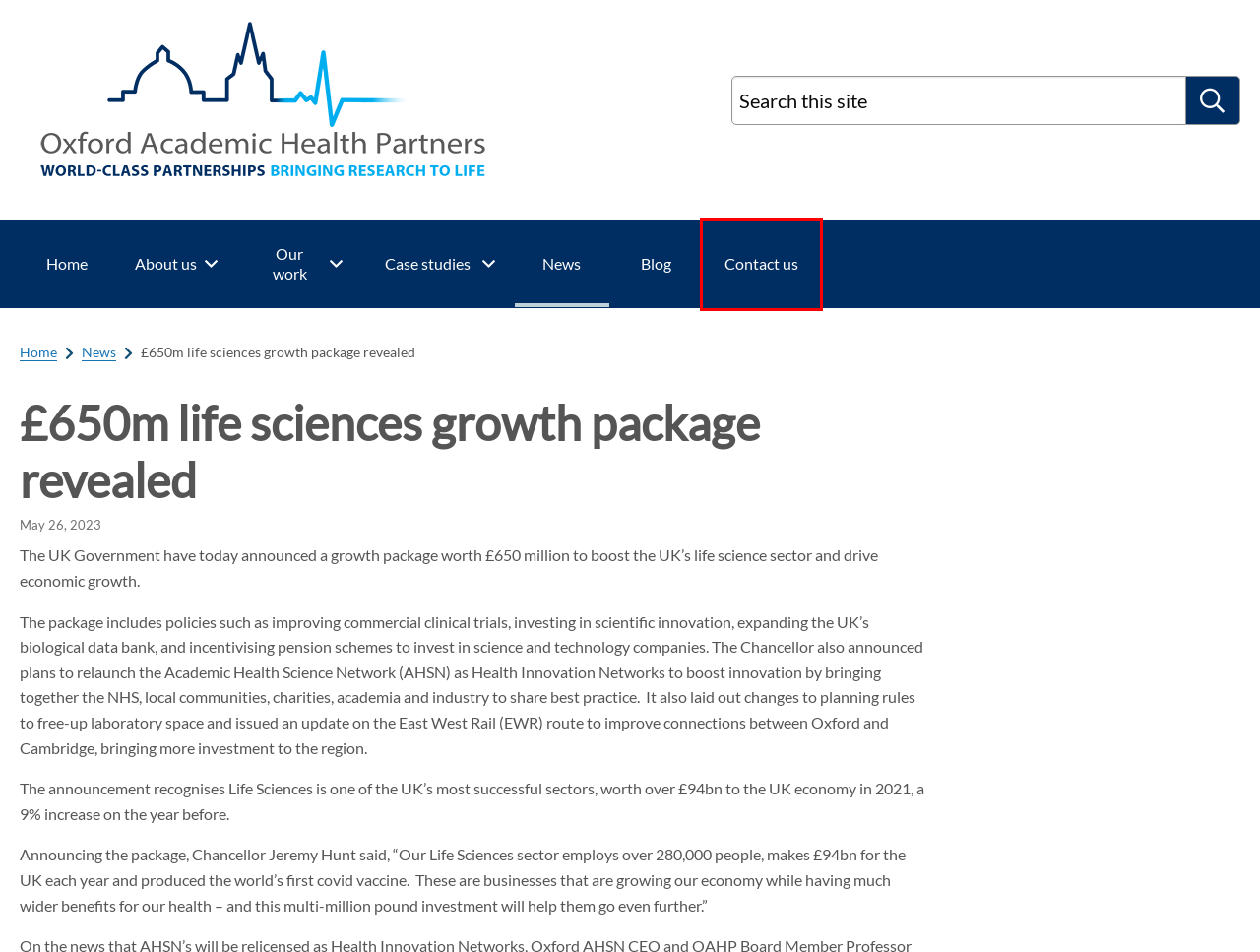You are given a webpage screenshot where a red bounding box highlights an element. Determine the most fitting webpage description for the new page that loads after clicking the element within the red bounding box. Here are the candidates:
A. Contact - Oxford Academic Health Partners
B. Research Networking Event - Oxford Academic Health Partners
C. News Articles - Oxford Academic Health Partners
D. Creating quality improvement cultures – Q&A with Dr Nick Broughton - Oxford Academic Health Partners
E. Oxford Academic Health Partners - Oxford Academic Health Partners
F. Healthcare research shows real economic benefit - Oxford Academic Health Partners
G. Blog Posts - Oxford Academic Health Partners
H. Terms of use - Oxford Academic Health Partners

A